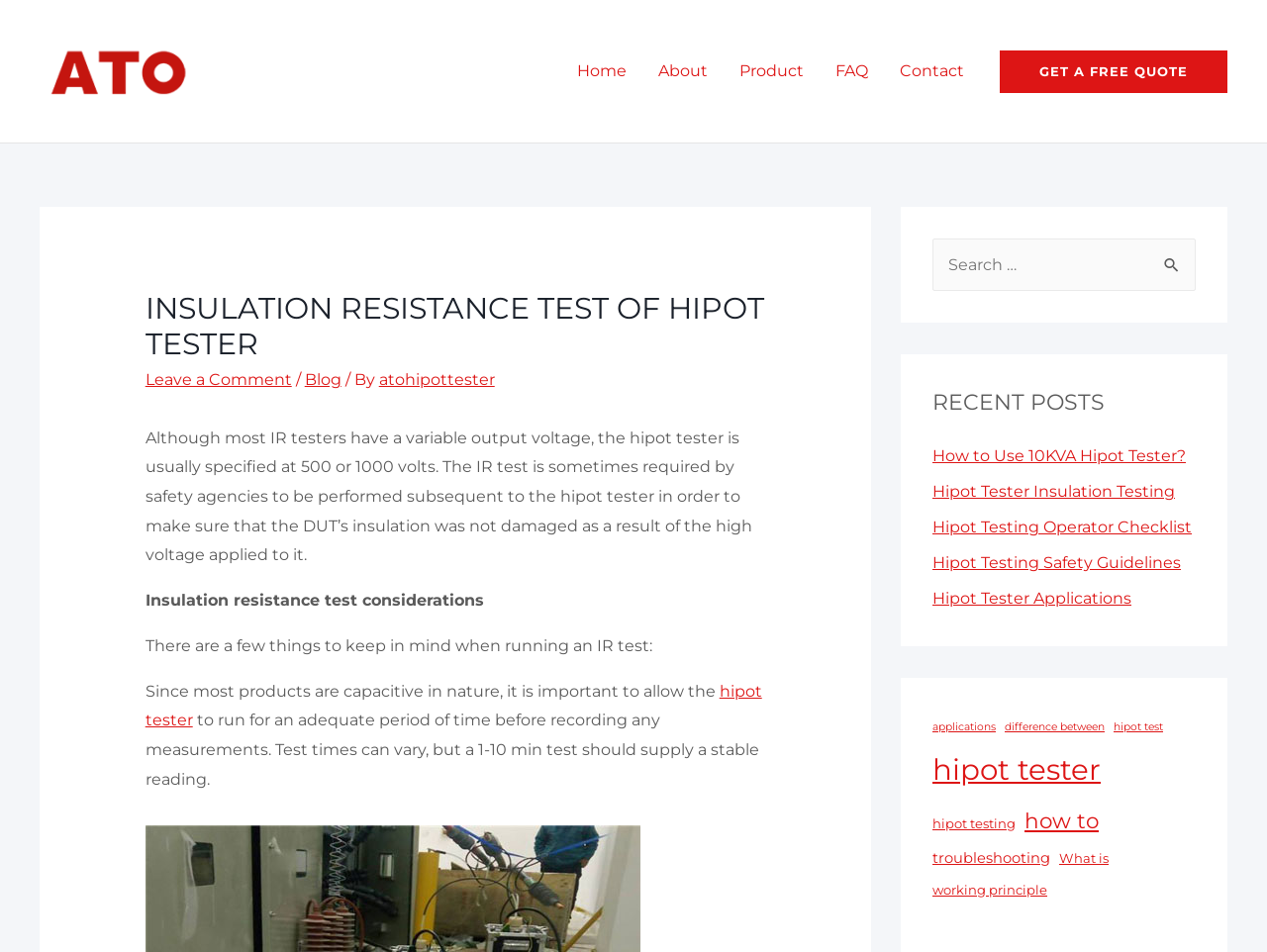Provide the bounding box coordinates of the HTML element this sentence describes: "https://commons.wikimedia.org/wiki/File:Southwest_737_Lonestar_One.jpg".

None